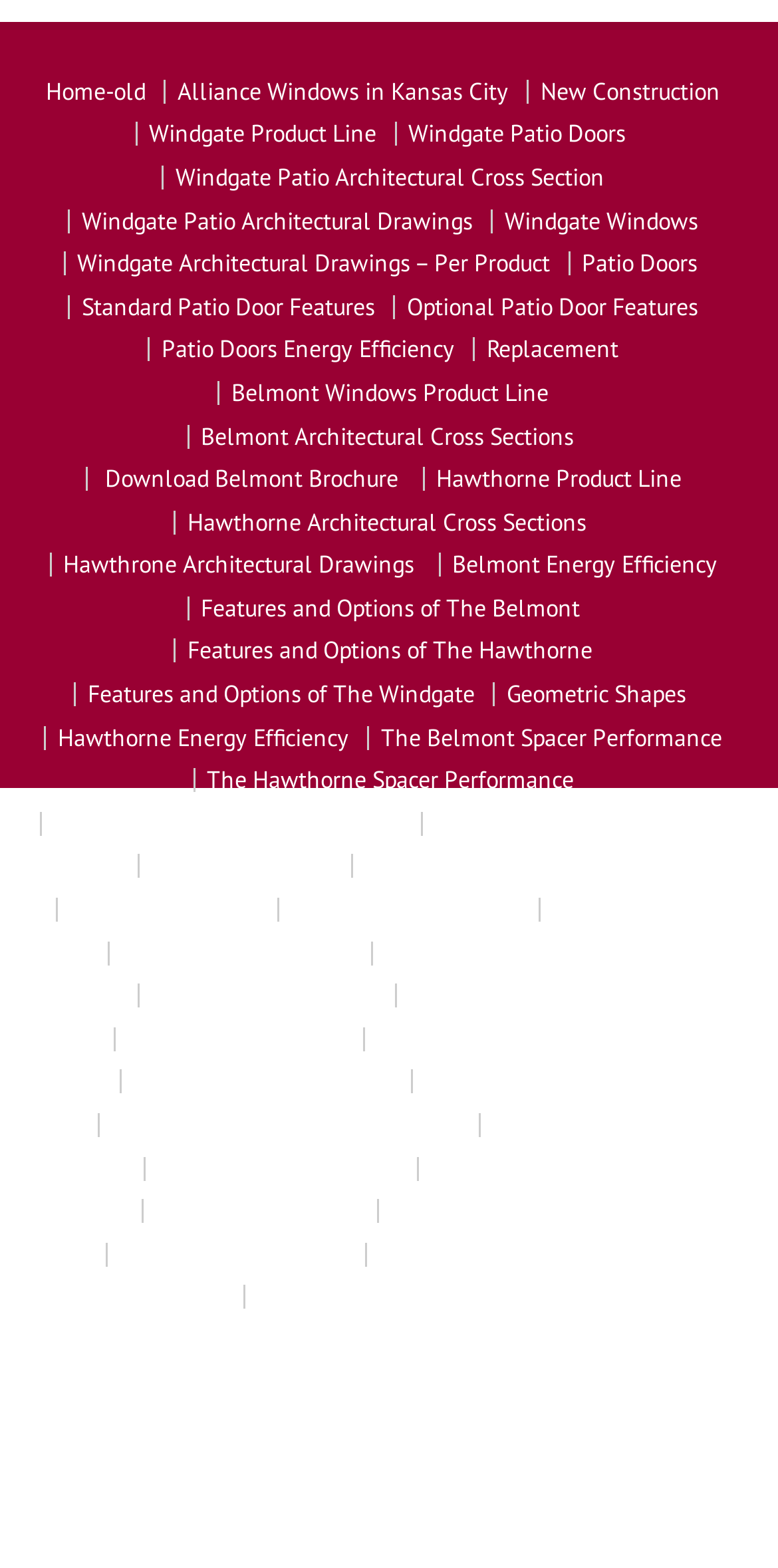Please identify the bounding box coordinates of the area that needs to be clicked to fulfill the following instruction: "Email for more information."

None